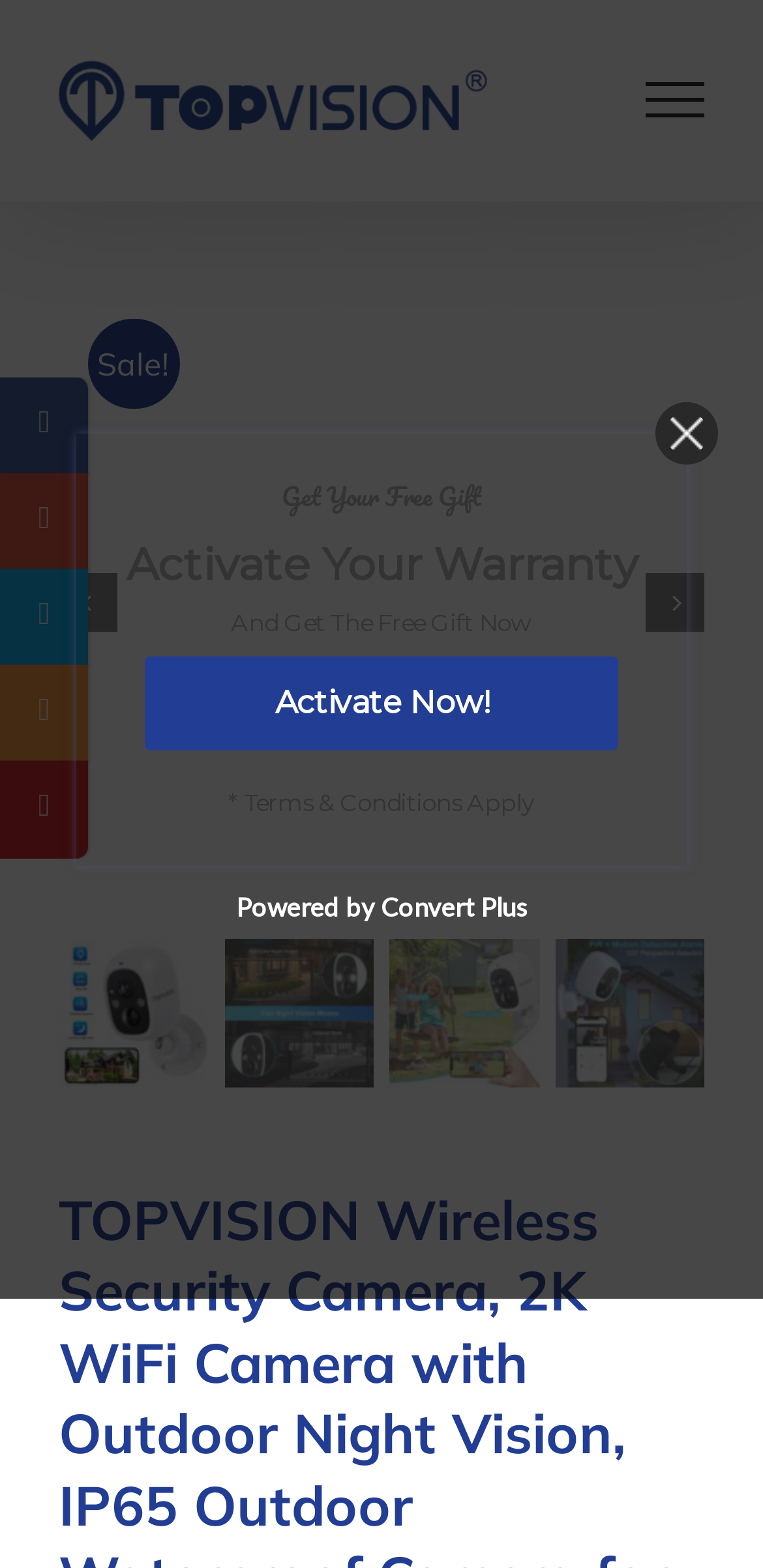Can you find and provide the main heading text of this webpage?

TOPVISION Wireless Security Camera, 2K WiFi Camera with Outdoor Night Vision, IP65 Outdoor Waterproof Camera for Home Security System, Surveillance Camera with PIR Motion Sensor